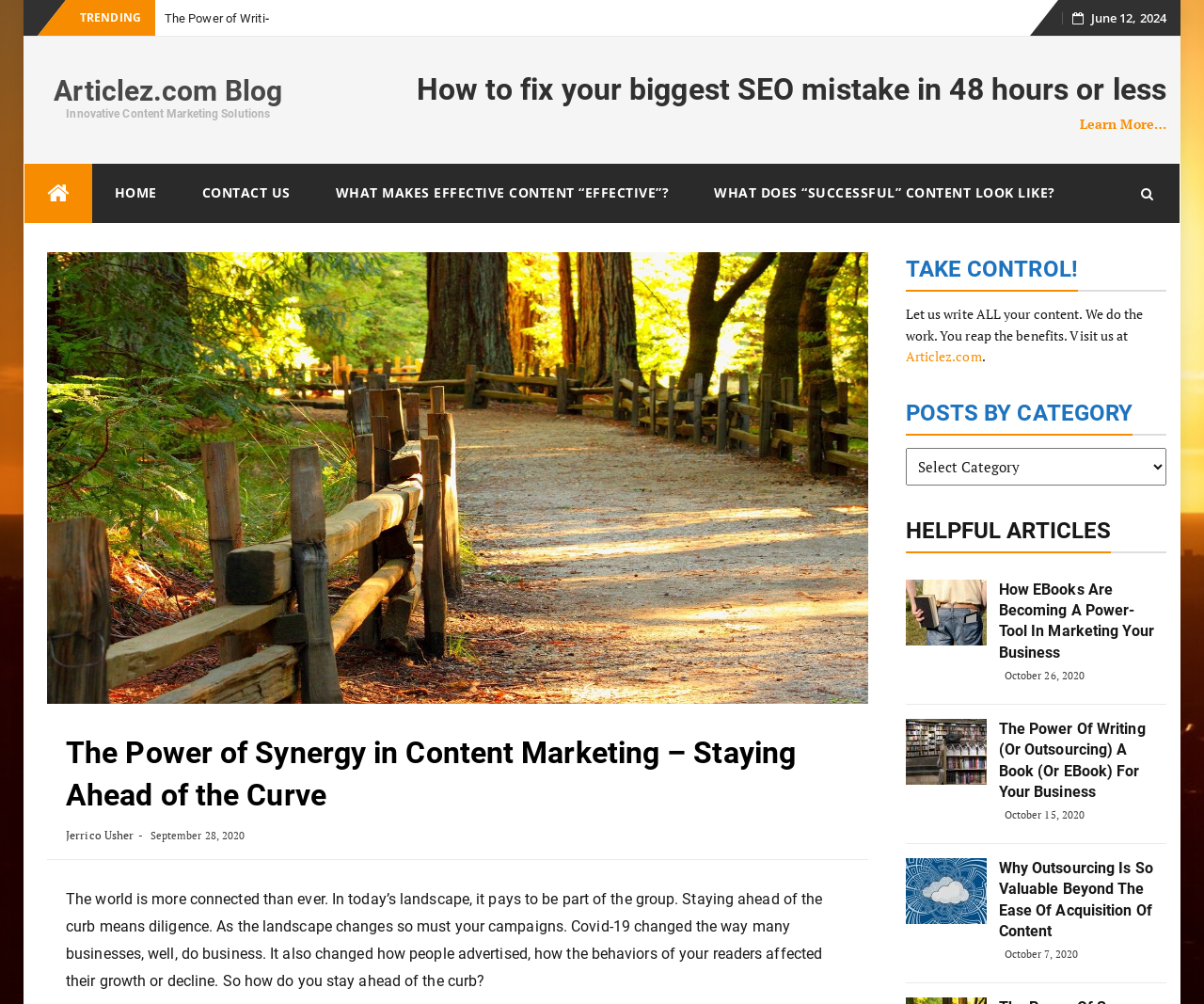Describe all the key features and sections of the webpage thoroughly.

This webpage appears to be a blog or article page from Articlez.com, with a focus on content marketing and SEO. At the top of the page, there is a heading that reads "The Power of Synergy in Content Marketing - Staying Ahead of the Curve" and a link to skip to the content. Below this, there is a table with several links, including "HOME", "CONTACT US", and "WHAT MAKES EFFECTIVE CONTENT “EFFECTIVE”?".

The main content of the page is divided into several sections. The first section has a heading that reads "The Power of Synergy in Content Marketing – Staying Ahead of the Curve" and a brief introduction to the topic. Below this, there is a figure and a link to the author, Jerrico Usher.

The next section has a heading that reads "TAKE CONTROL!" and a call-to-action to let Articlez.com write all the content for the user's business. Below this, there is a section with a heading that reads "POSTS BY CATEGORY" and a combobox to select a category.

The main content of the page is a list of articles, each with a heading, a link to the article, and a date. The articles are listed in reverse chronological order, with the most recent article at the top. Each article has an image associated with it. The articles are categorized under "HELPFUL ARTICLES" and include topics such as eBooks in marketing, outsourcing content, and SEO.

At the bottom of the page, there are several links to other articles and a button with a search icon. Overall, the page has a clean and organized layout, with clear headings and concise text.